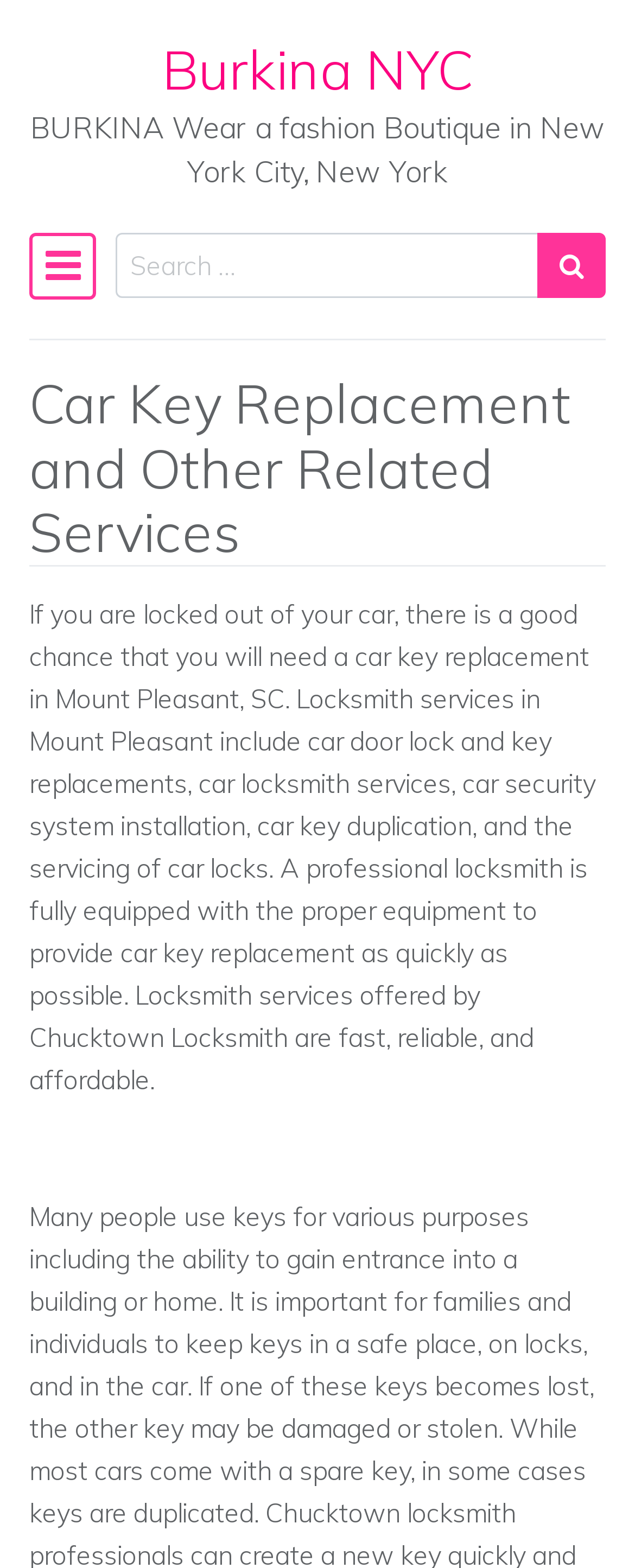What is the name of the locksmith company?
Examine the image closely and answer the question with as much detail as possible.

The name of the locksmith company can be found in the StaticText element with the text 'Locksmith services offered by Chucktown Locksmith are fast, reliable, and affordable.'.